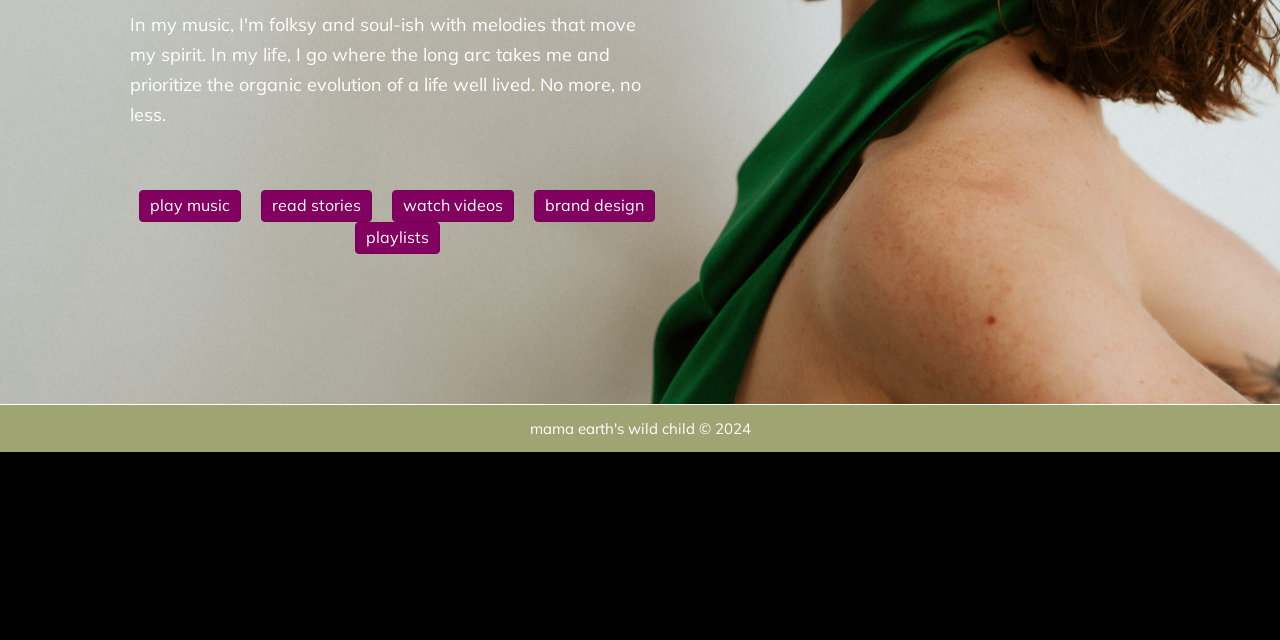Show the bounding box coordinates for the HTML element as described: "Watch videos".

[0.306, 0.296, 0.402, 0.346]